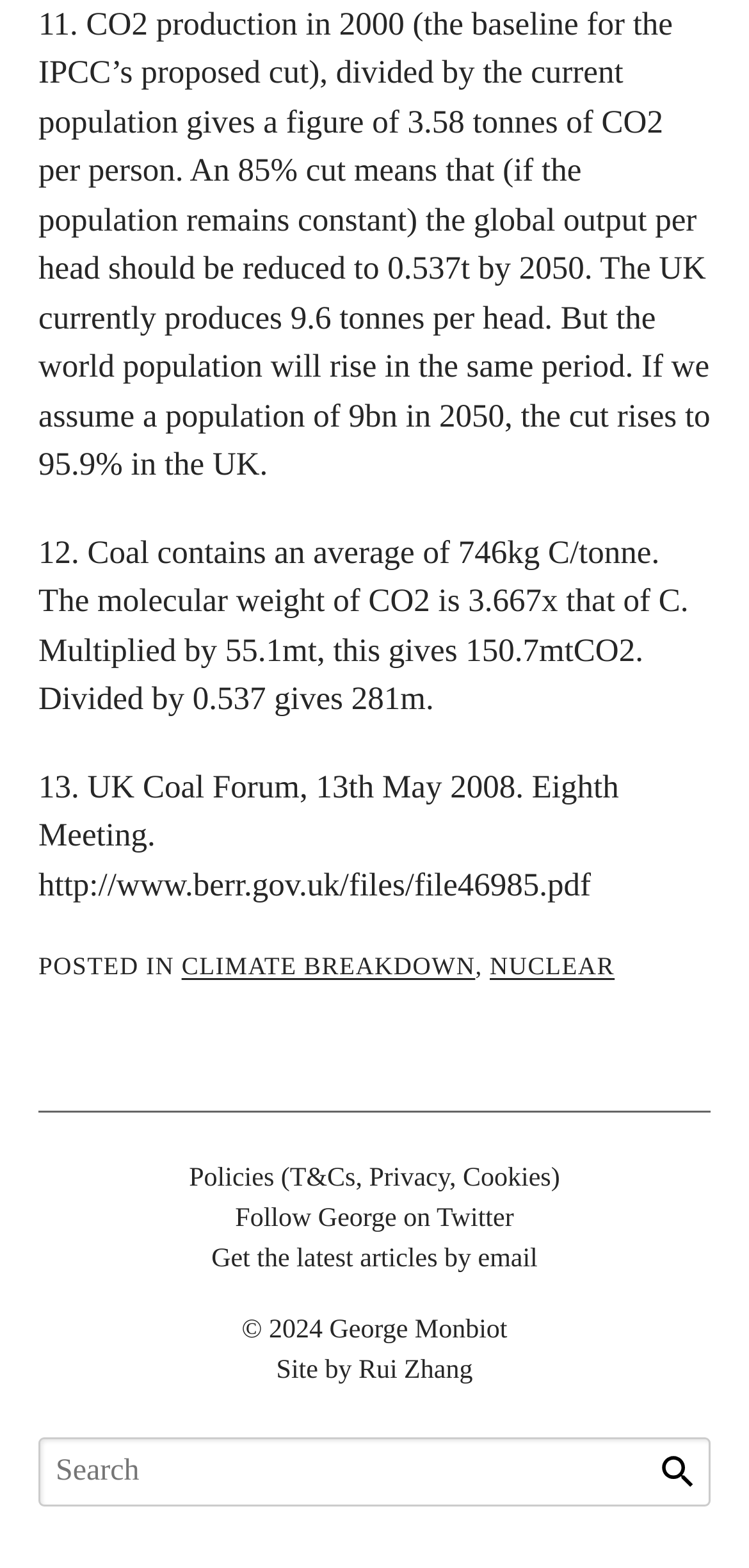Please identify the bounding box coordinates of the area I need to click to accomplish the following instruction: "Follow George on Twitter".

[0.314, 0.768, 0.686, 0.787]